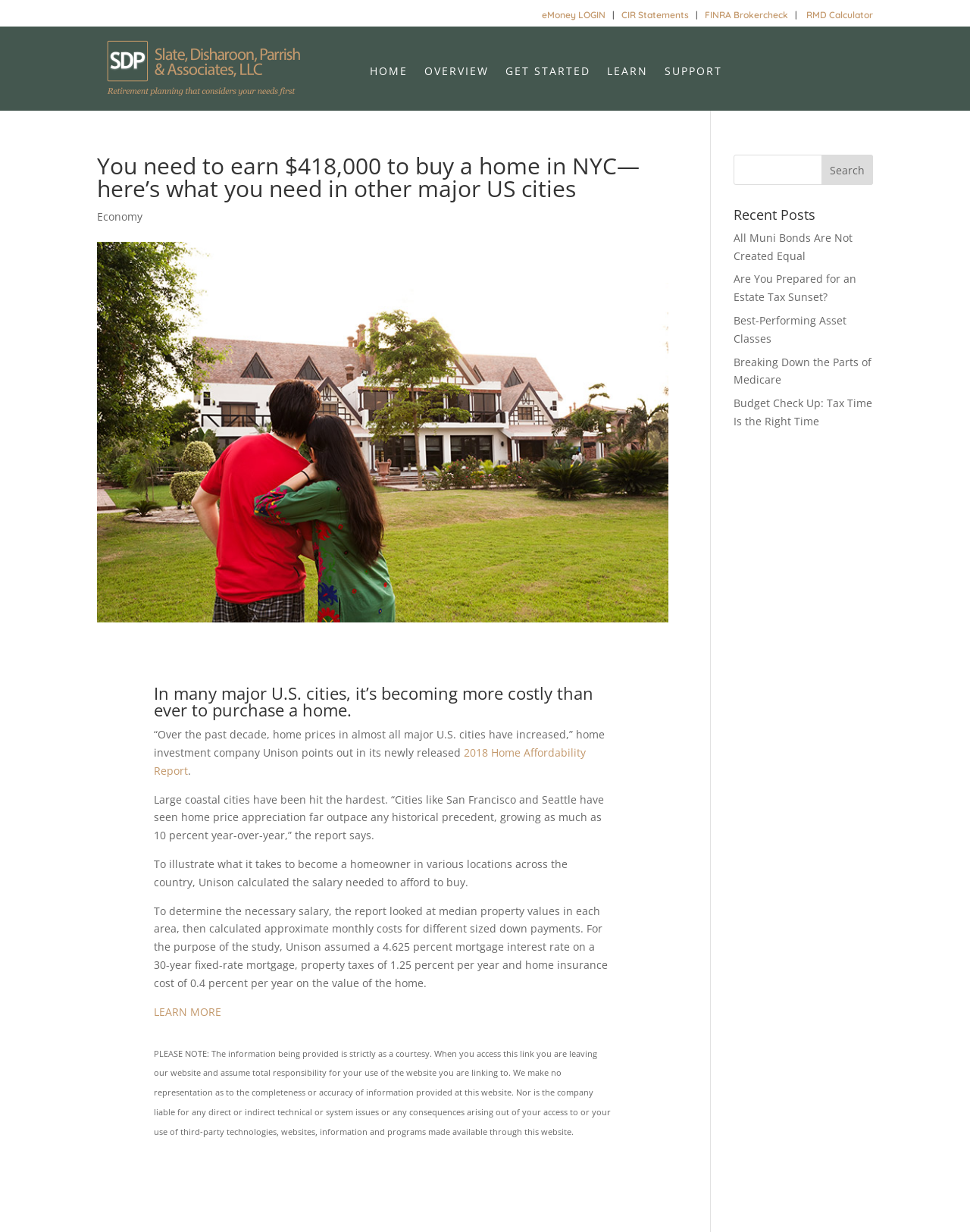Illustrate the webpage's structure and main components comprehensively.

The webpage appears to be a financial planning website, specifically focused on real estate and home buying. At the top of the page, there is a navigation menu with links to "eMoney LOGIN", "CIR Statements", "FINRA Brokercheck", and "RMD Calculator". Below this menu, there is a logo for "SDP financial planning" with a link to the homepage.

The main content of the page is an article with the title "You need to earn $418,000 to buy a home in NYC—here’s what you need in other major US cities". The article discusses the increasing cost of buying a home in major US cities, citing a report from Unison, a home investment company. The report highlights that home prices in almost all major US cities have increased over the past decade, with large coastal cities like San Francisco and Seattle being hit the hardest.

The article goes on to explain how Unison calculated the salary needed to afford to buy a home in various locations across the country, taking into account median property values, mortgage interest rates, property taxes, and home insurance costs. There is also a link to "LEARN MORE" about the report.

To the right of the article, there is a search bar with a textbox and a "Search" button. Below the search bar, there is a section titled "Recent Posts" with links to several articles, including "All Muni Bonds Are Not Created Equal", "Are You Prepared for an Estate Tax Sunset?", and "Breaking Down the Parts of Medicare".

At the top of the page, there is also a navigation menu with links to "HOME", "OVERVIEW", "GET STARTED", "LEARN", and "SUPPORT".